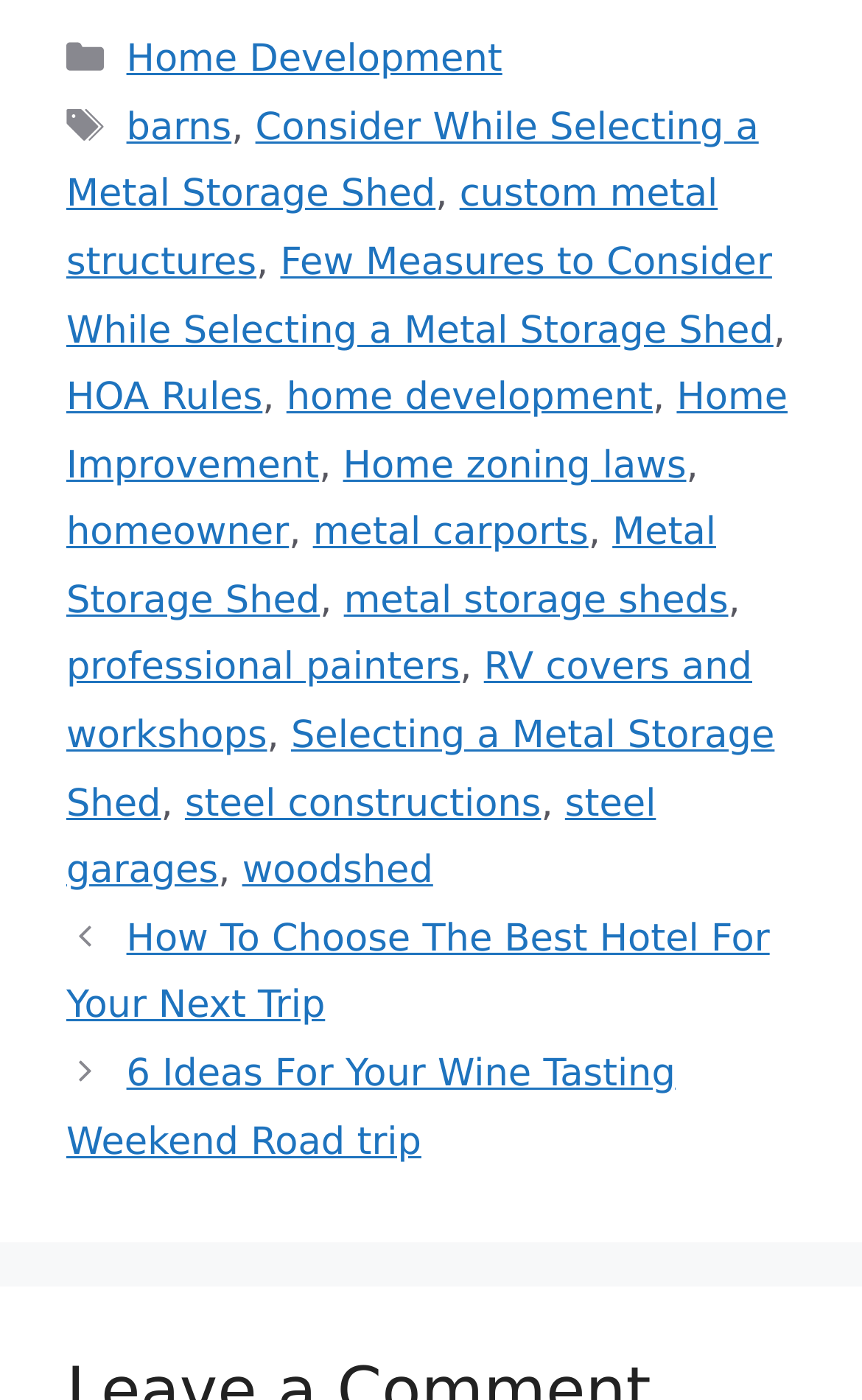What is the first link in the footer section?
Using the image, provide a detailed and thorough answer to the question.

The first link in the footer section is 'Home Development', which is located at the top of the footer section, and it is categorized under 'Home'.